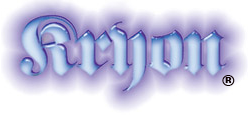Where was a live channeling session held in 2005?
From the details in the image, provide a complete and detailed answer to the question.

According to the caption, a significant event took place at the United Nations in 2005, where a live channeling session was held, featuring Kryon's messages aimed at inspiring and uplifting individuals.